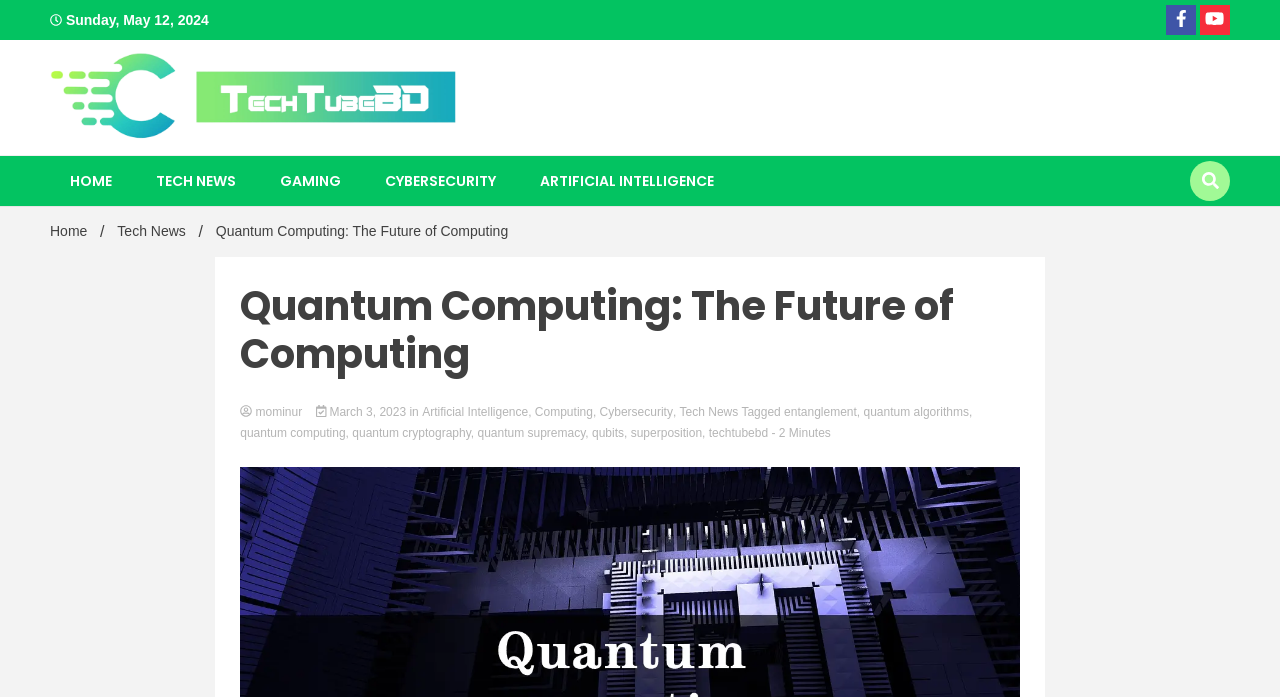Generate a comprehensive description of the contents of the webpage.

The webpage is about Quantum Computing, with the main title "Quantum Computing: The Future of Computing" prominently displayed. At the top, there is a date "Sunday, May 12, 2024" and three links to unknown pages on the right side. Below that, there are five main navigation links: "HOME", "TECH NEWS", "GAMING", "CYBERSECURITY", and "ARTIFICIAL INTELLIGENCE".

On the left side, there is a breadcrumbs navigation section showing the current page's location: "Home / Tech News / Quantum Computing: The Future of Computing". The main content area has a heading with the same title as the page, followed by the author's name "mominur" and the publication date "March 3, 2023". 

The article is categorized under "Artificial Intelligence", "Computing", "Cybersecurity", and "Tech News", with tags "entanglement", "quantum algorithms", "quantum computing", "quantum cryptography", "quantum supremacy", "qubits", "superposition", and "techtubebd". There is also an estimated reading time of 2 minutes for the article.

On the right side, there is a button and a link to an article titled "AI and Machine Learning in Cybersecurity" with a corresponding image.